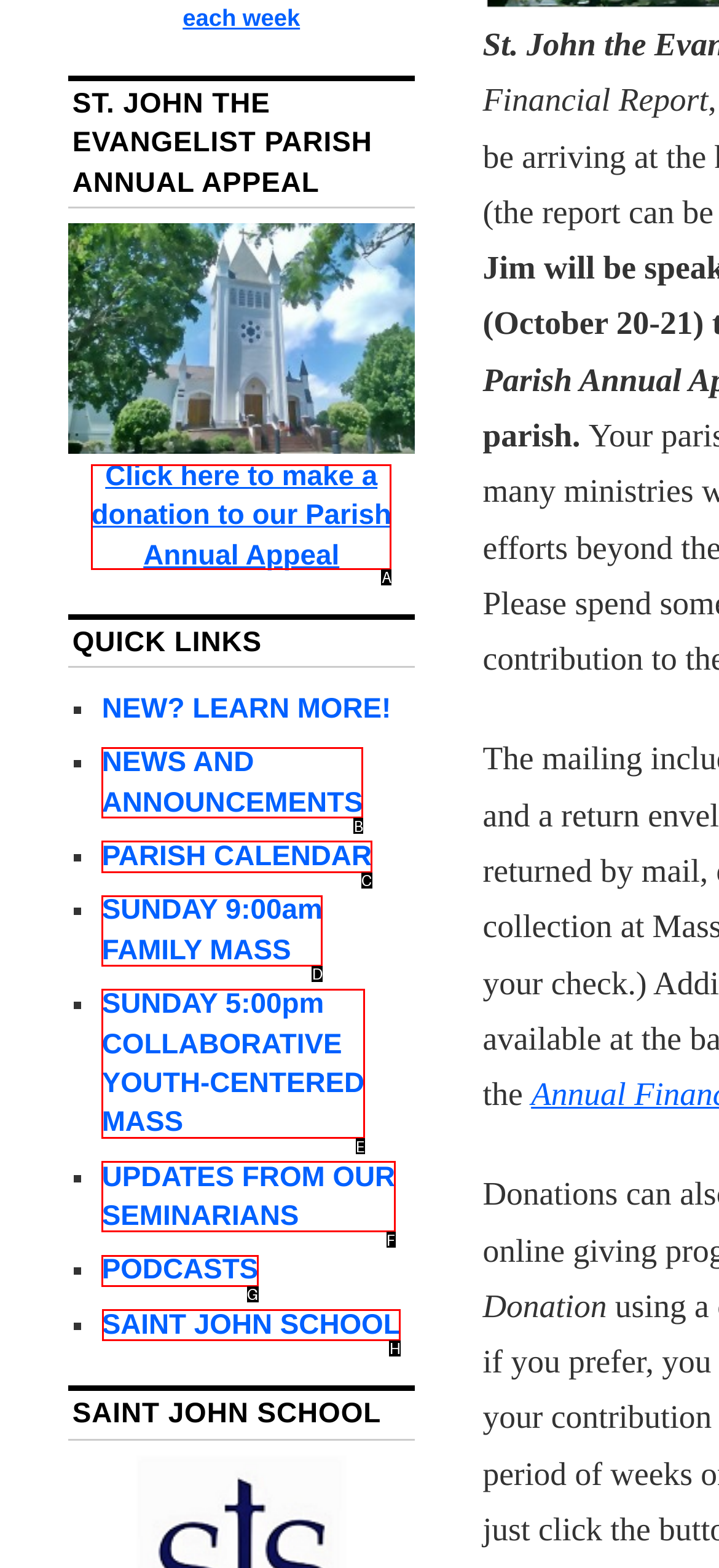Point out the letter of the HTML element you should click on to execute the task: Visit Saint John School
Reply with the letter from the given options.

H